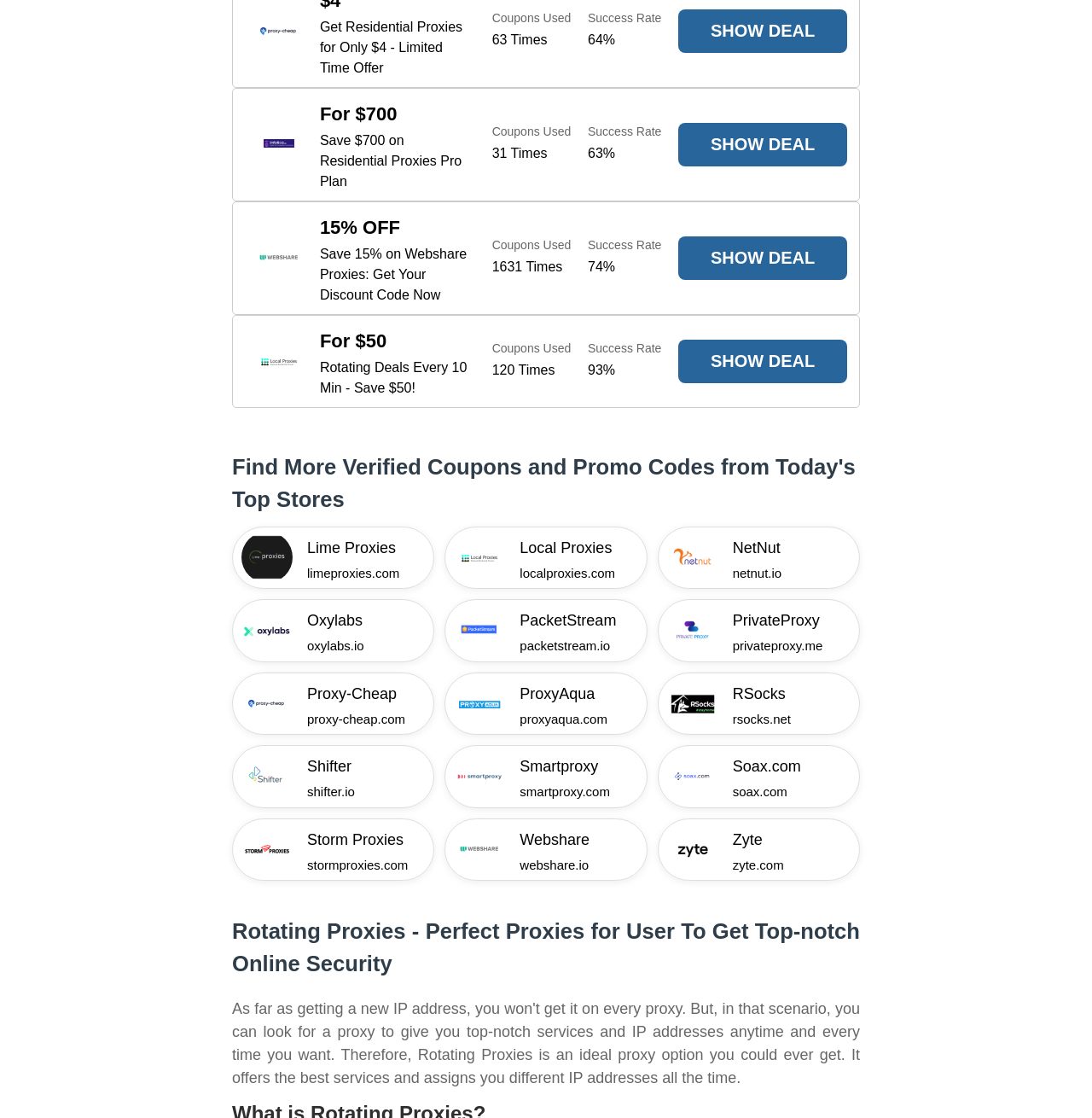Determine the bounding box of the UI element mentioned here: "SHOW DEAL". The coordinates must be in the format [left, top, right, bottom] with values ranging from 0 to 1.

[0.621, 0.008, 0.776, 0.047]